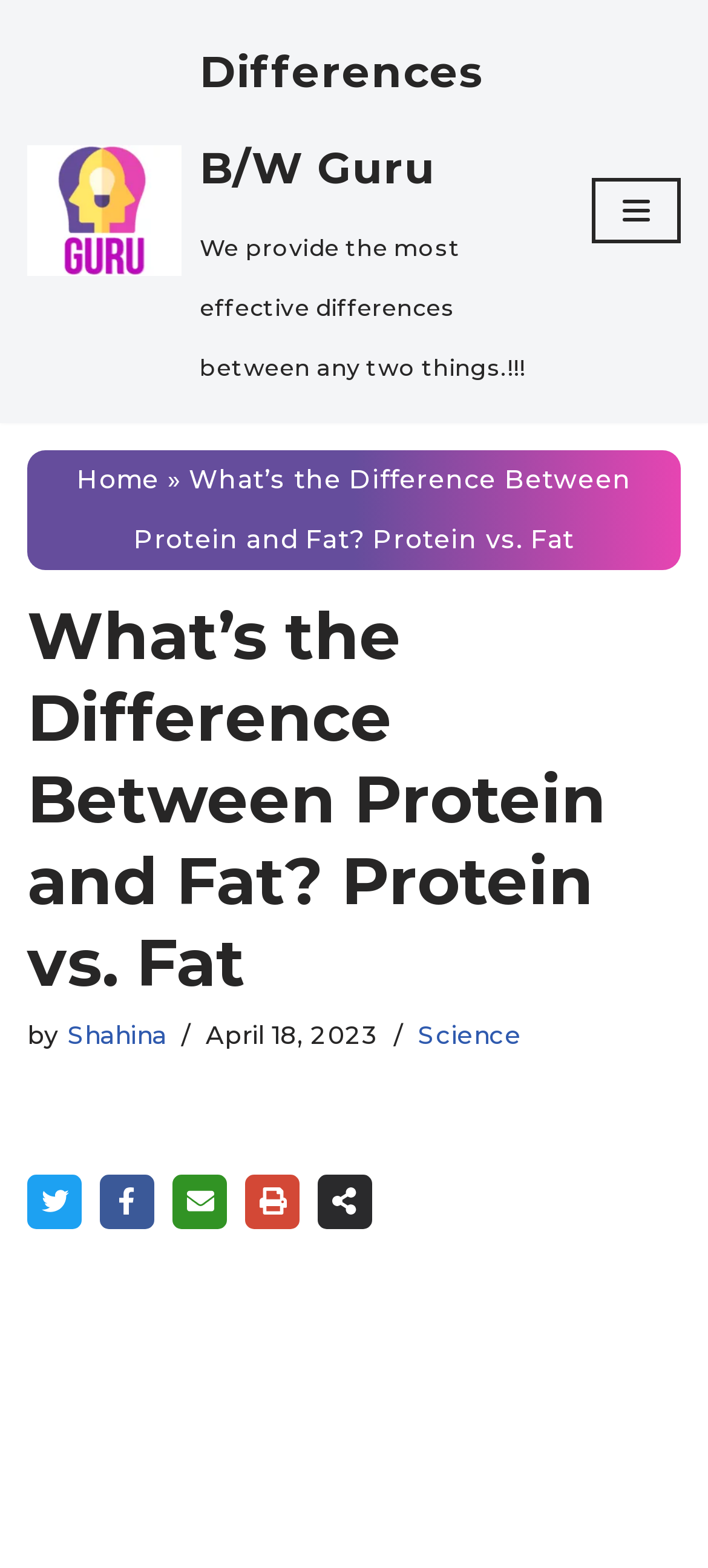What is the name of the website?
Craft a detailed and extensive response to the question.

The name of the website can be found in the top-left corner of the webpage, where it says 'Differences B/W Guru' in a link format.